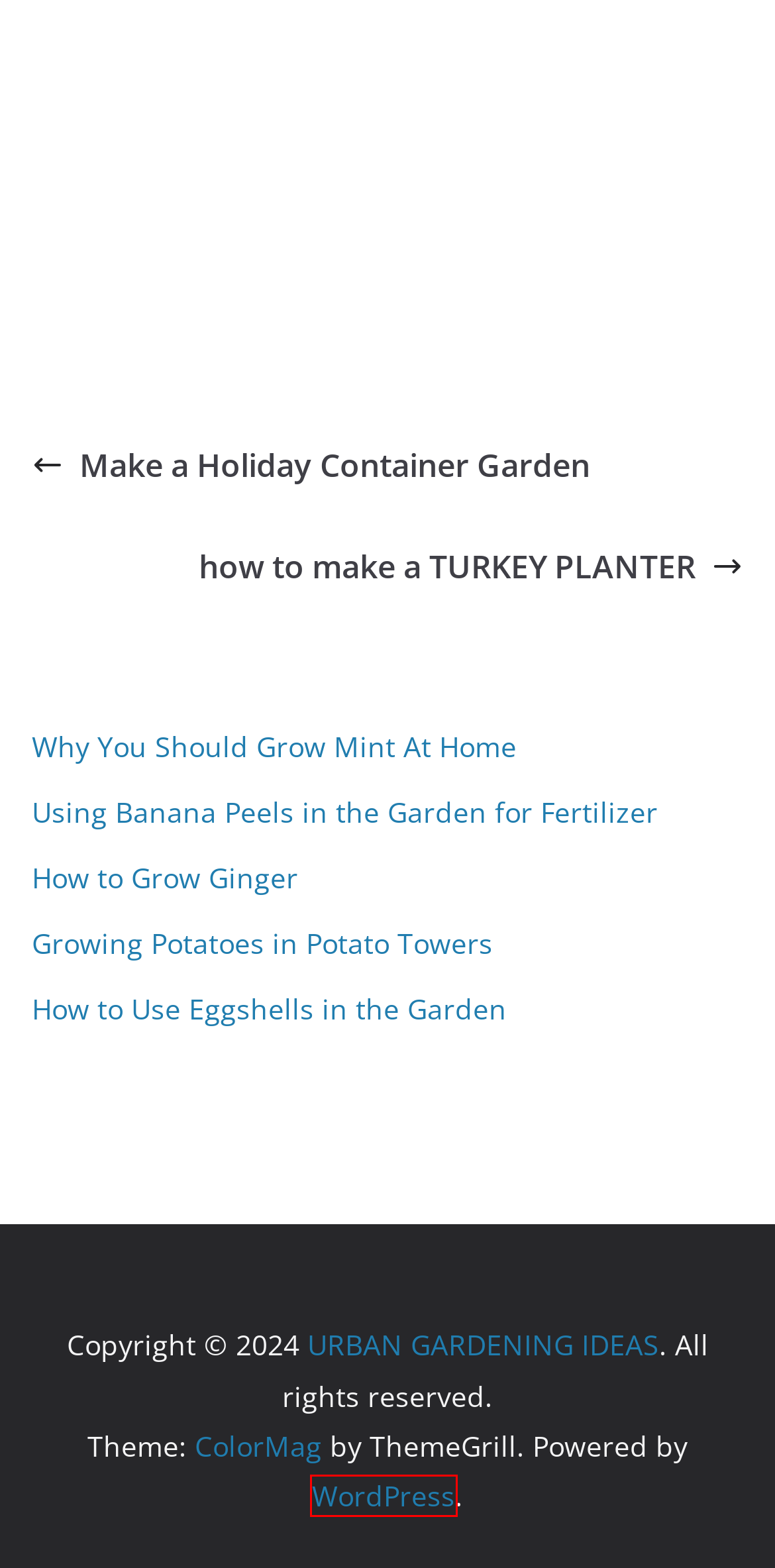You have a screenshot of a webpage with a red rectangle bounding box around a UI element. Choose the best description that matches the new page after clicking the element within the bounding box. The candidate descriptions are:
A. Growing Potatoes in Potato Towers - URBAN GARDENING IDEAS
B. Blog Tool, Publishing Platform, and CMS – WordPress.org
C. how to make a TURKEY PLANTER
D. gardening ideas
E. Why You Should Grow Mint At Home - URBAN GARDENING IDEAS
F. How to Use Eggshells in the Garden - URBAN GARDENING IDEAS
G. How to Grow Ginger - URBAN GARDENING IDEAS
H. Make a Holiday Container Garden

B